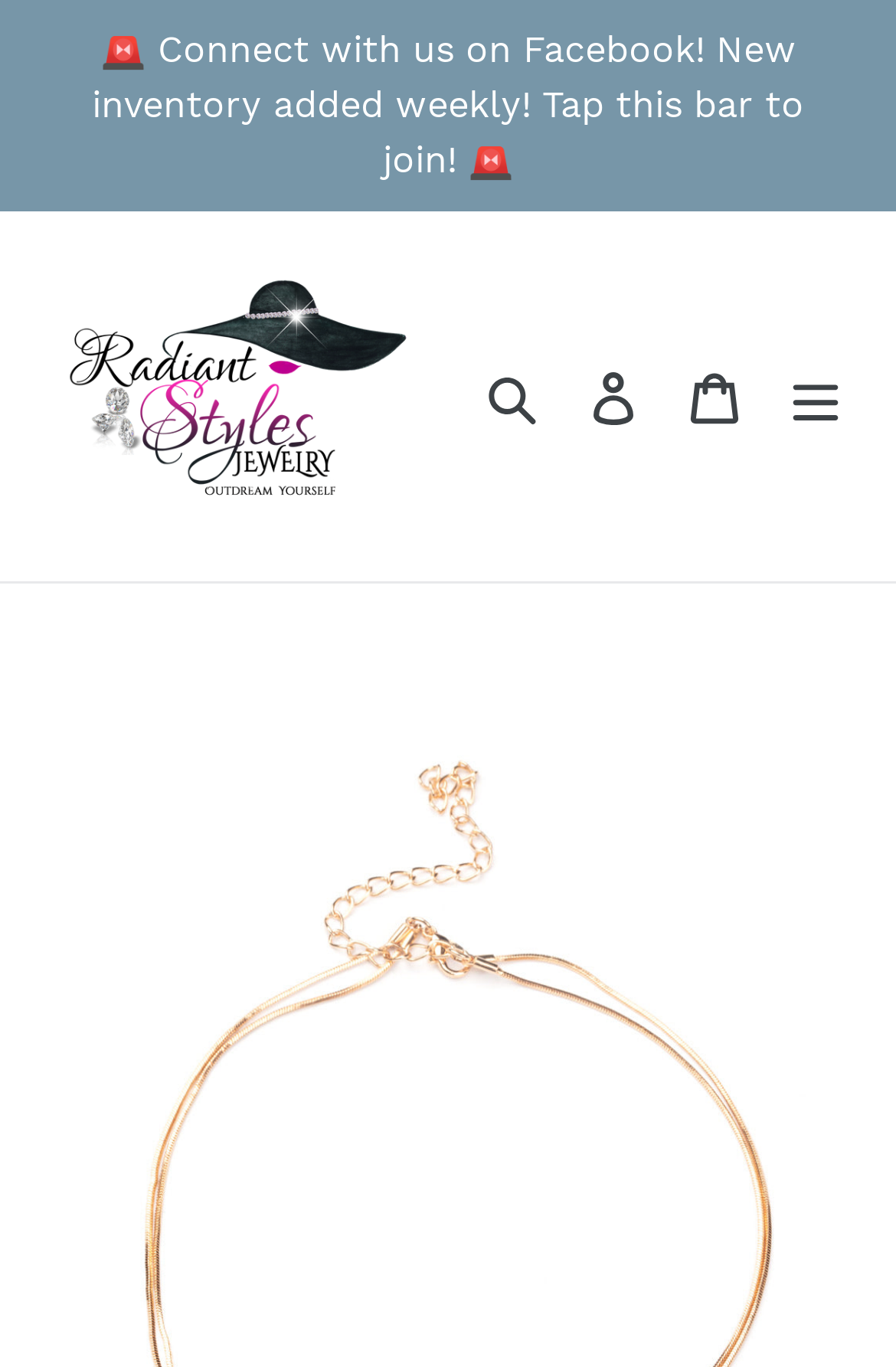Is the menu expanded?
Provide an in-depth and detailed explanation in response to the question.

I found a button element with the text 'Menu' at the top right of the page, and its 'expanded' property is set to 'False', which indicates that the menu is not expanded.